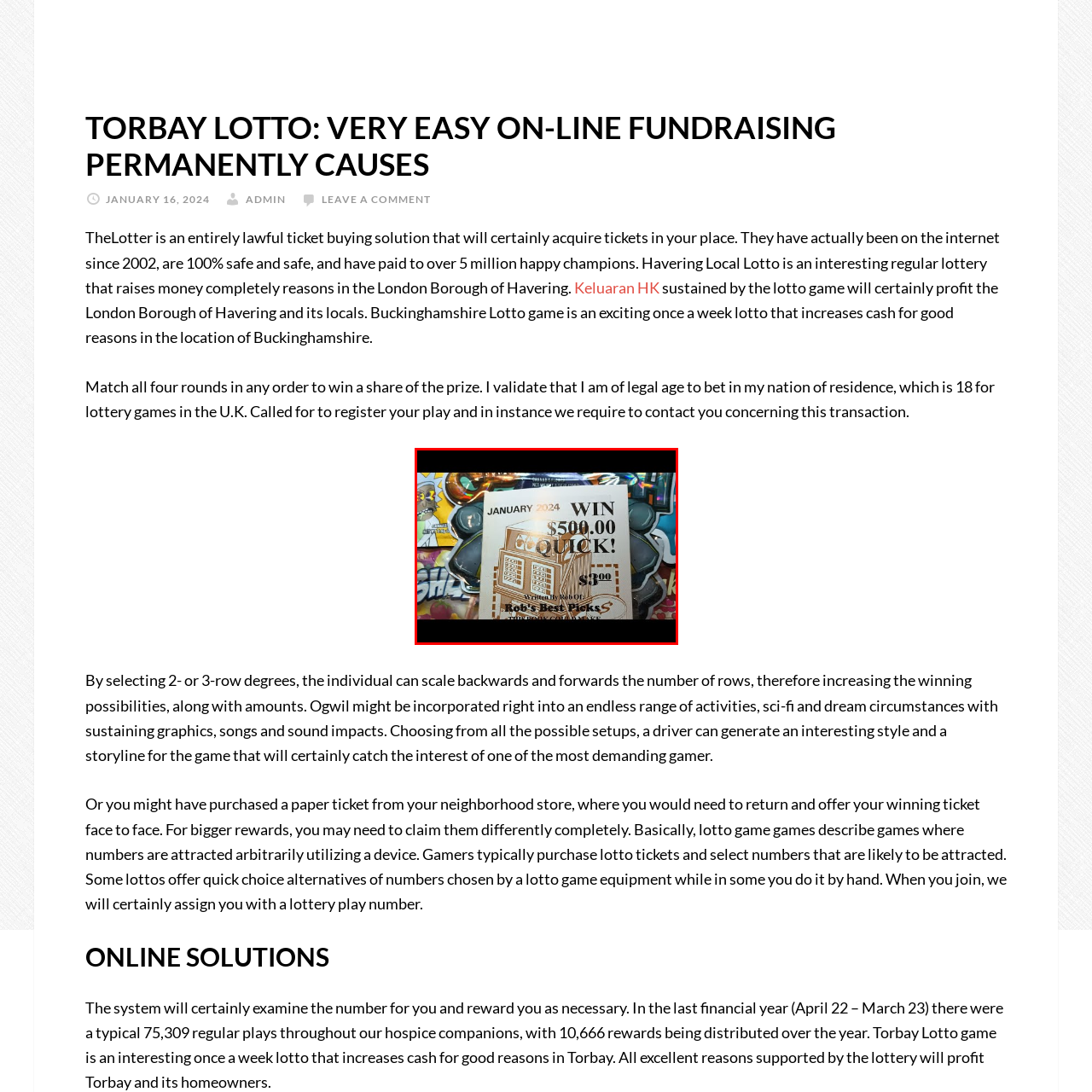What is the potential cash prize?
Pay attention to the image surrounded by the red bounding box and respond to the question with a detailed answer.

The promotional ticket prominently displays a bold message that reads, 'WIN $500.00 QUICK!', indicating that the potential cash prize for playing this game is $500.00.